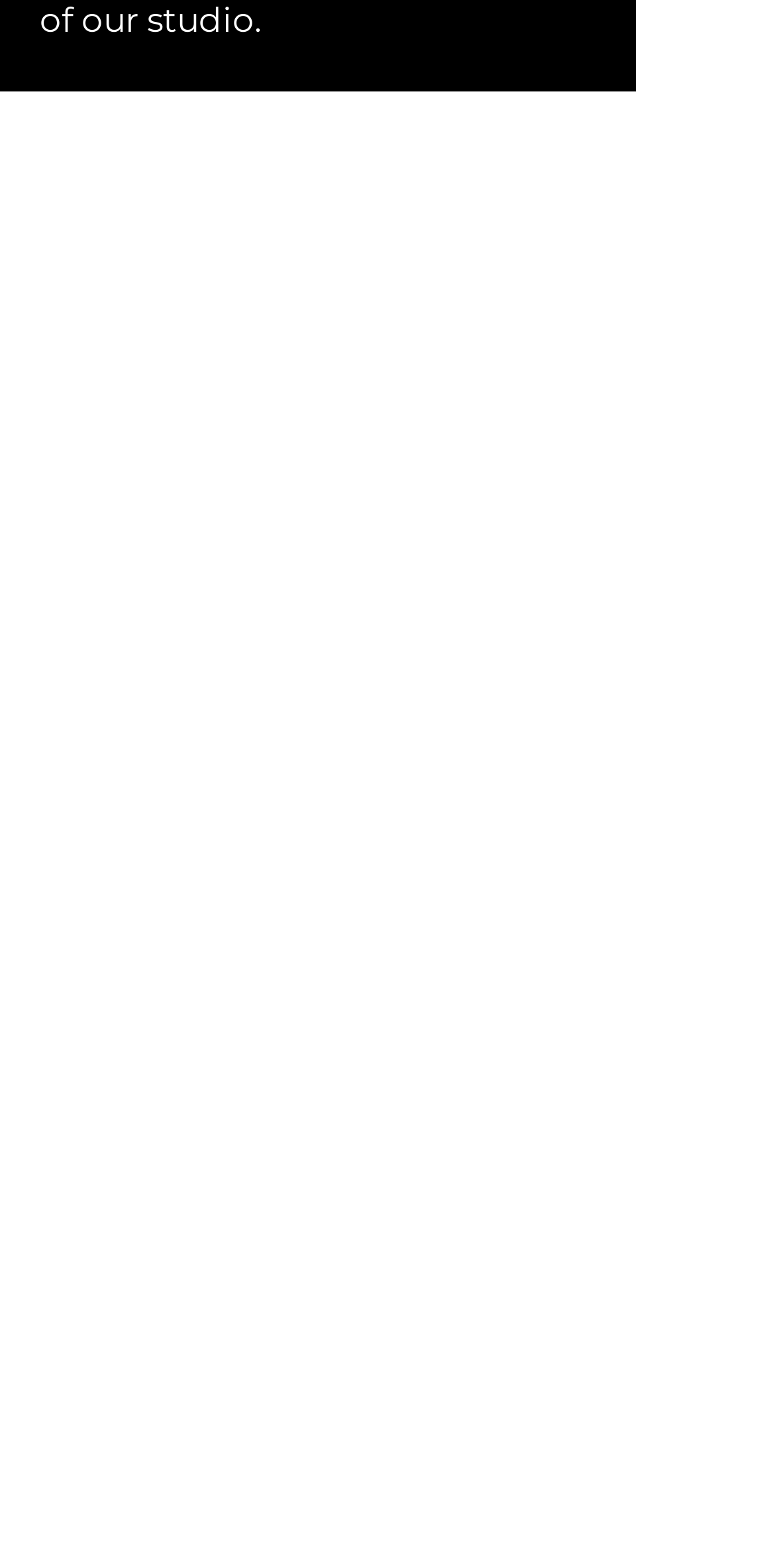What is the maximum number of guests allowed?
Please give a detailed and thorough answer to the question, covering all relevant points.

The maximum number of guests allowed is implied by the heading element with the text 'Each Additional Guest (up to 5)' which suggests that the maximum number of guests is 5.